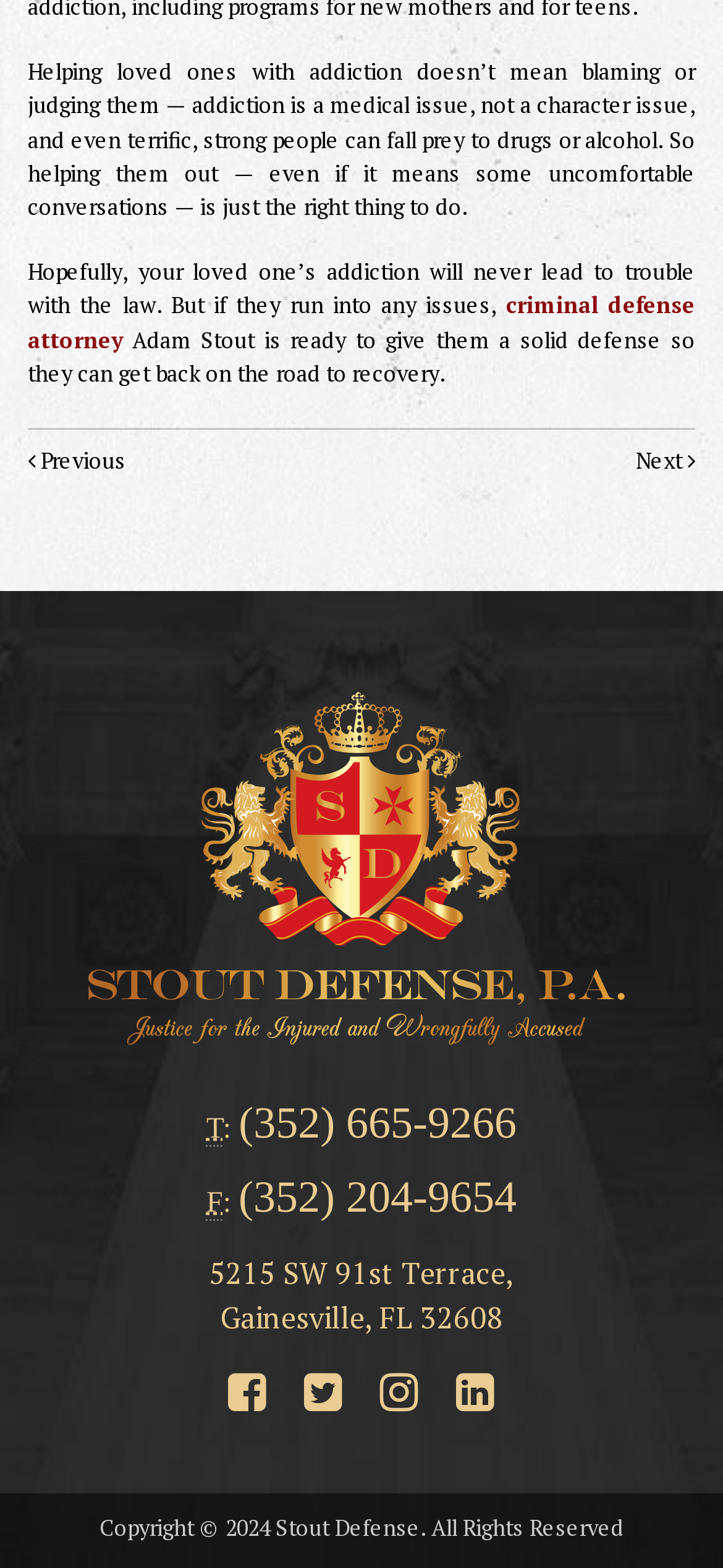Please identify the coordinates of the bounding box that should be clicked to fulfill this instruction: "Click the 'Previous' button".

[0.038, 0.284, 0.174, 0.306]